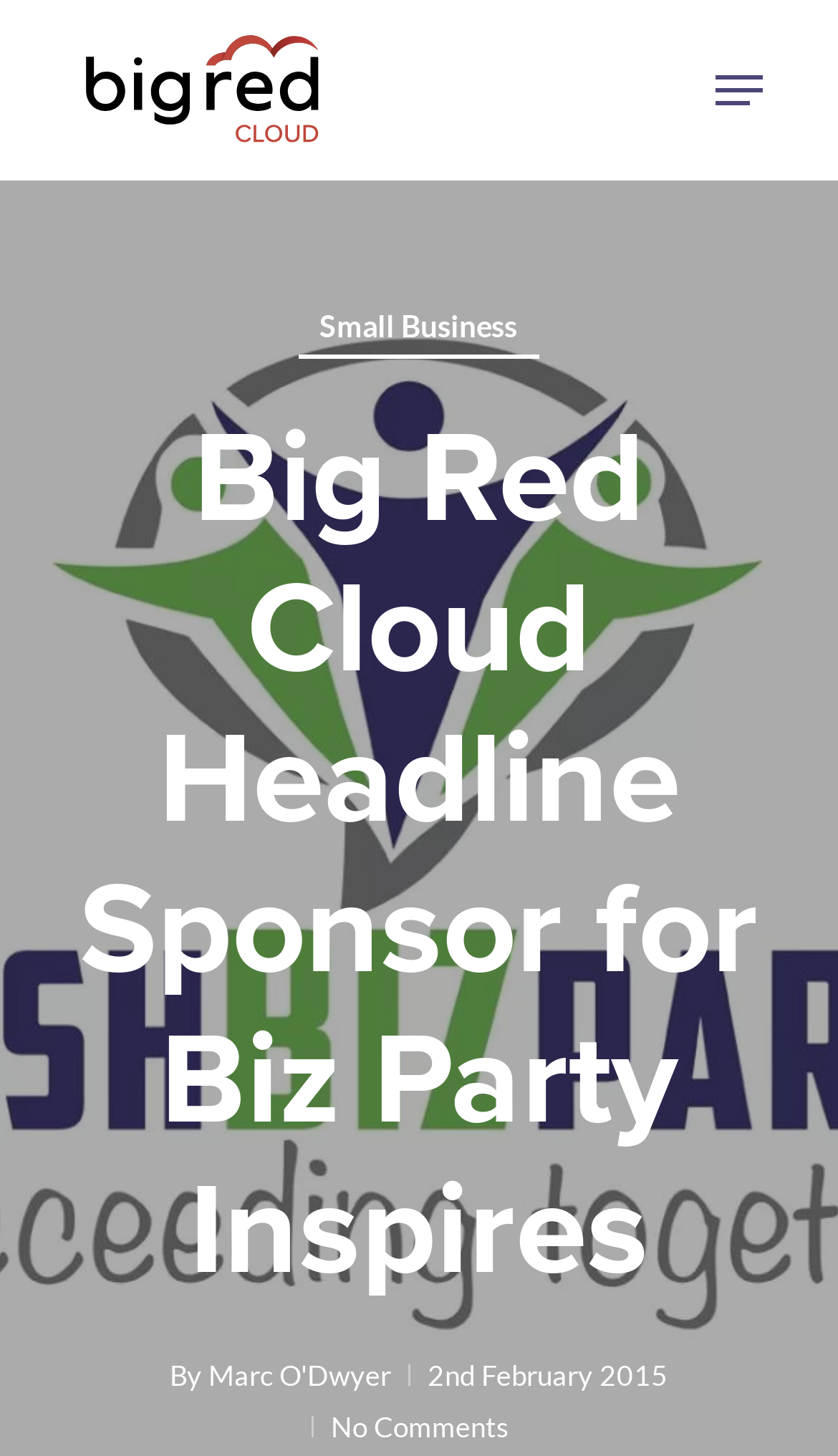Create an elaborate caption for the webpage.

The webpage appears to be a blog post or news article about Big Red Cloud being the headline sponsor for the Biz Party Inspires conference. At the top left of the page, there is a link and an image, both labeled "Big Red Cloud", which likely serve as a logo or branding element. 

Below the logo, there is a heading that reads "Big Red Cloud Headline Sponsor for Biz Party Inspires", which is the main title of the page. 

On the top right side of the page, there is a link labeled "Navigation Menu", which is not expanded. 

Underneath the heading, there is a link to "Small Business" positioned roughly in the middle of the page. 

Towards the bottom of the page, there is a section with text that reads "By Marc O'Dwyer" followed by a date "2nd February 2015". This suggests that the article was written by Marc O'Dwyer on that date. 

Finally, at the very bottom of the page, there is a link labeled "No Comments", indicating that there are no comments on the article.